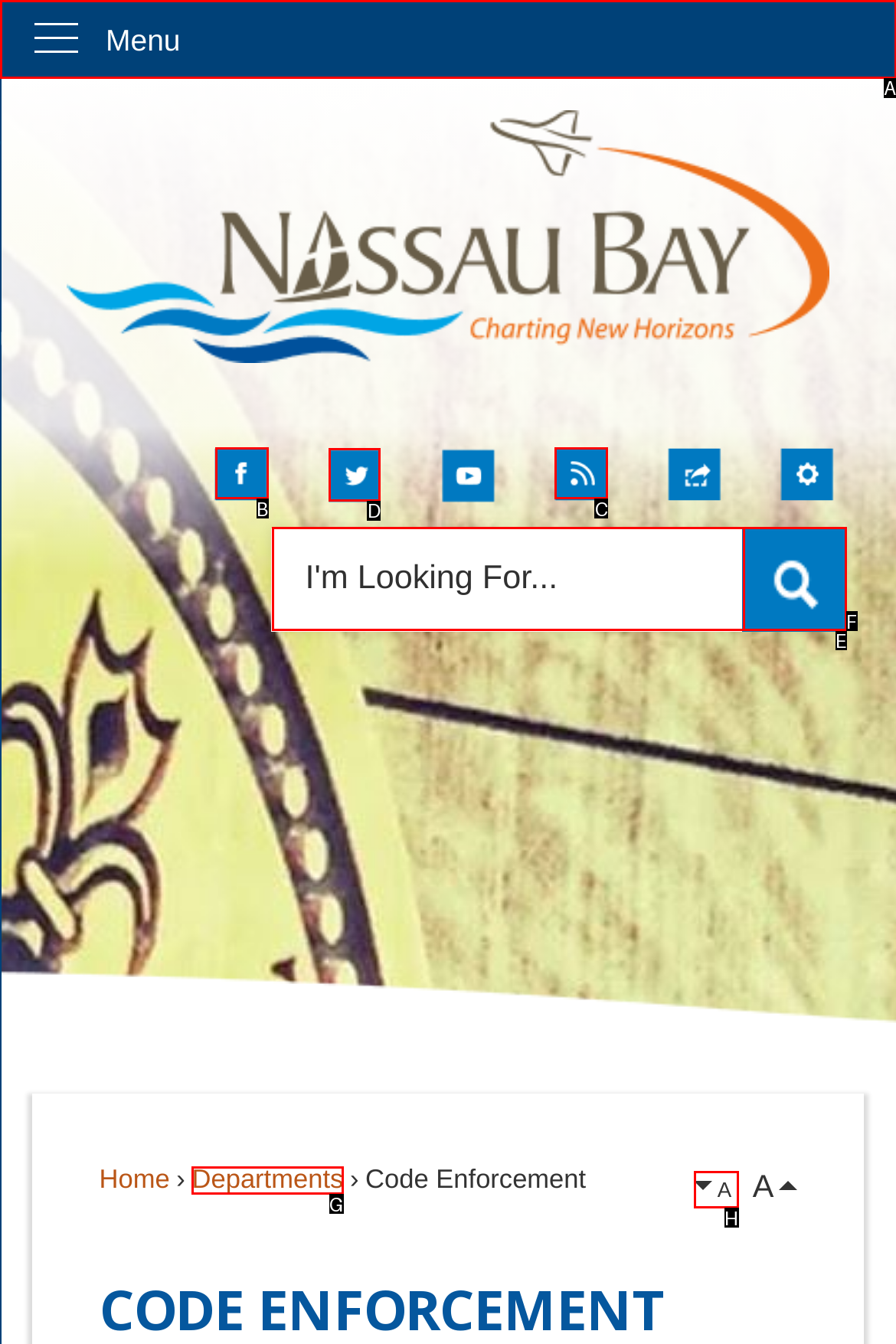Determine the HTML element that best matches this description: Menu from the given choices. Respond with the corresponding letter.

A